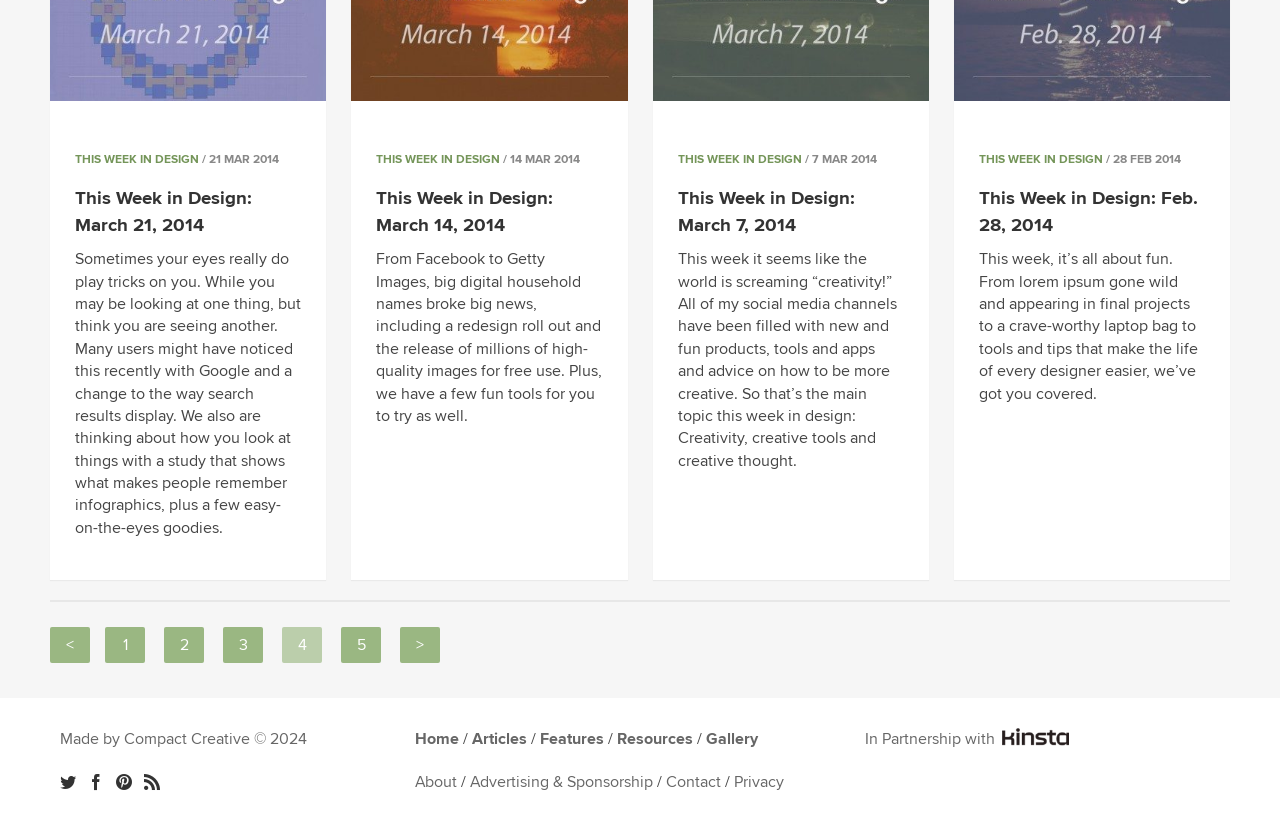Pinpoint the bounding box coordinates of the element to be clicked to execute the instruction: "Click on 'THIS WEEK IN DESIGN'".

[0.059, 0.184, 0.155, 0.202]